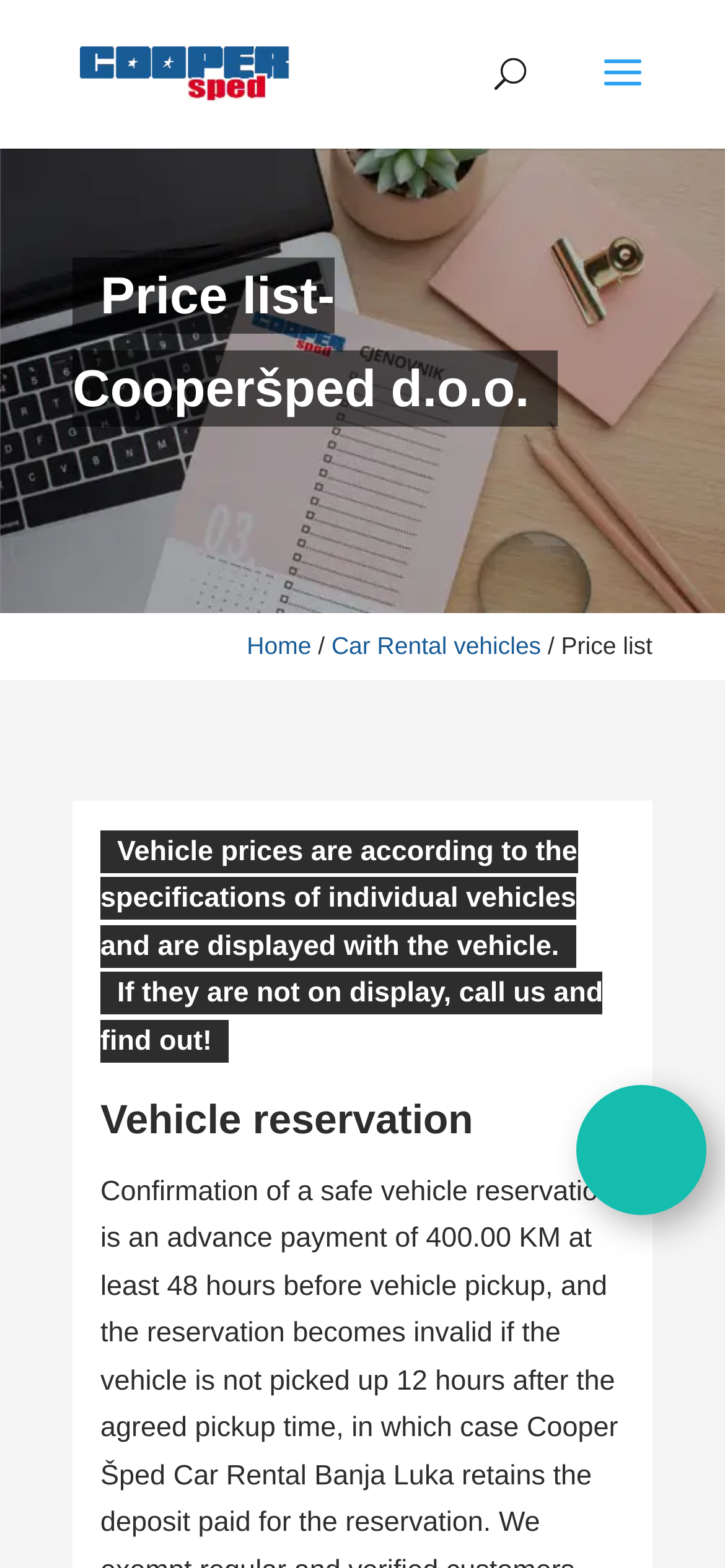Using the webpage screenshot and the element description Car Rental vehicles, determine the bounding box coordinates. Specify the coordinates in the format (top-left x, top-left y, bottom-right x, bottom-right y) with values ranging from 0 to 1.

[0.457, 0.403, 0.746, 0.421]